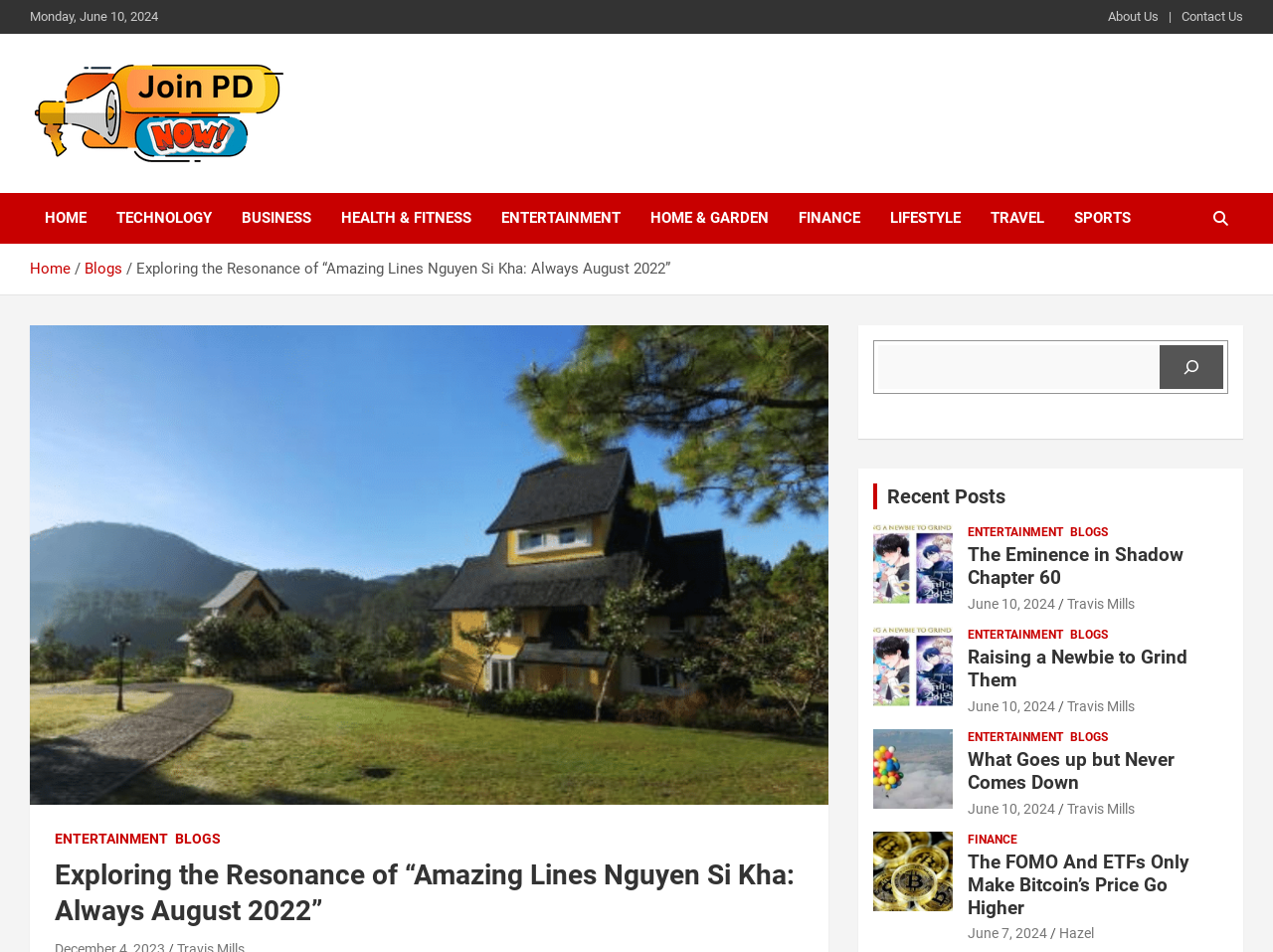Please mark the bounding box coordinates of the area that should be clicked to carry out the instruction: "Search for something".

[0.69, 0.363, 0.911, 0.409]